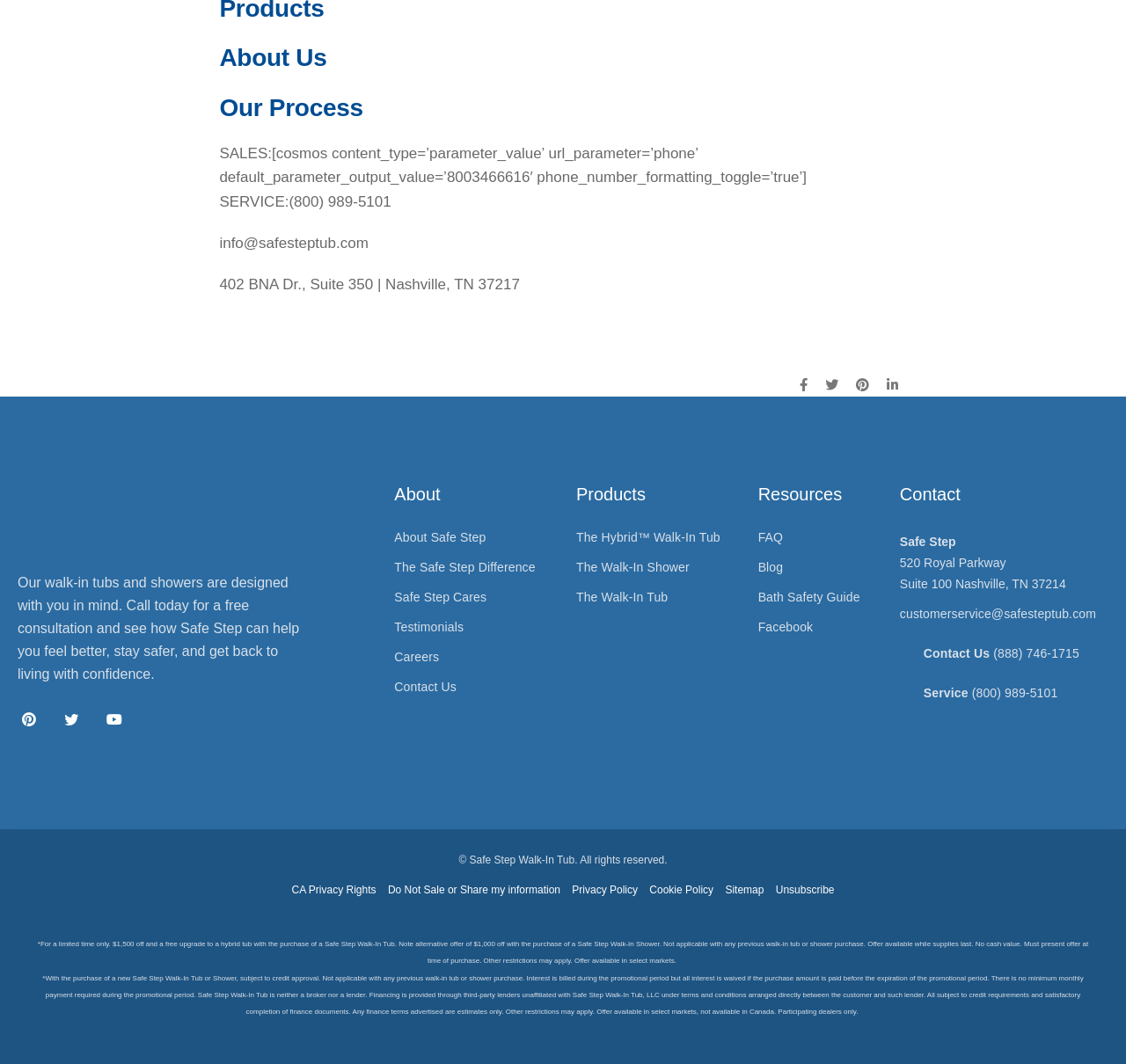Show the bounding box coordinates of the element that should be clicked to complete the task: "Contact customer service via email".

[0.799, 0.57, 0.973, 0.584]